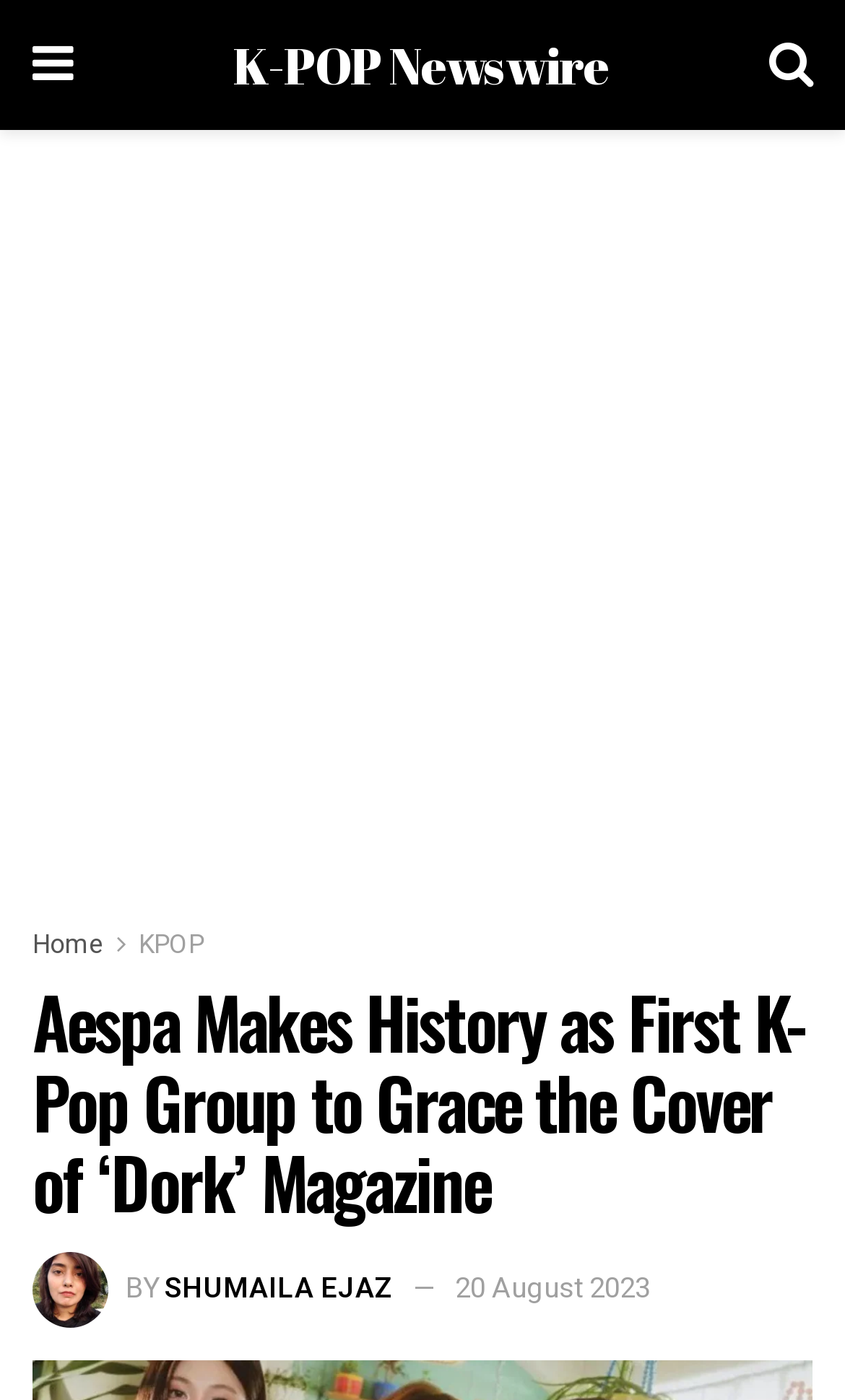What is the name of the magazine?
Please ensure your answer to the question is detailed and covers all necessary aspects.

The name of the magazine can be found in the main heading of the webpage, which mentions that AESPA is the first K-pop group to grace the cover of 'Dork' magazine.